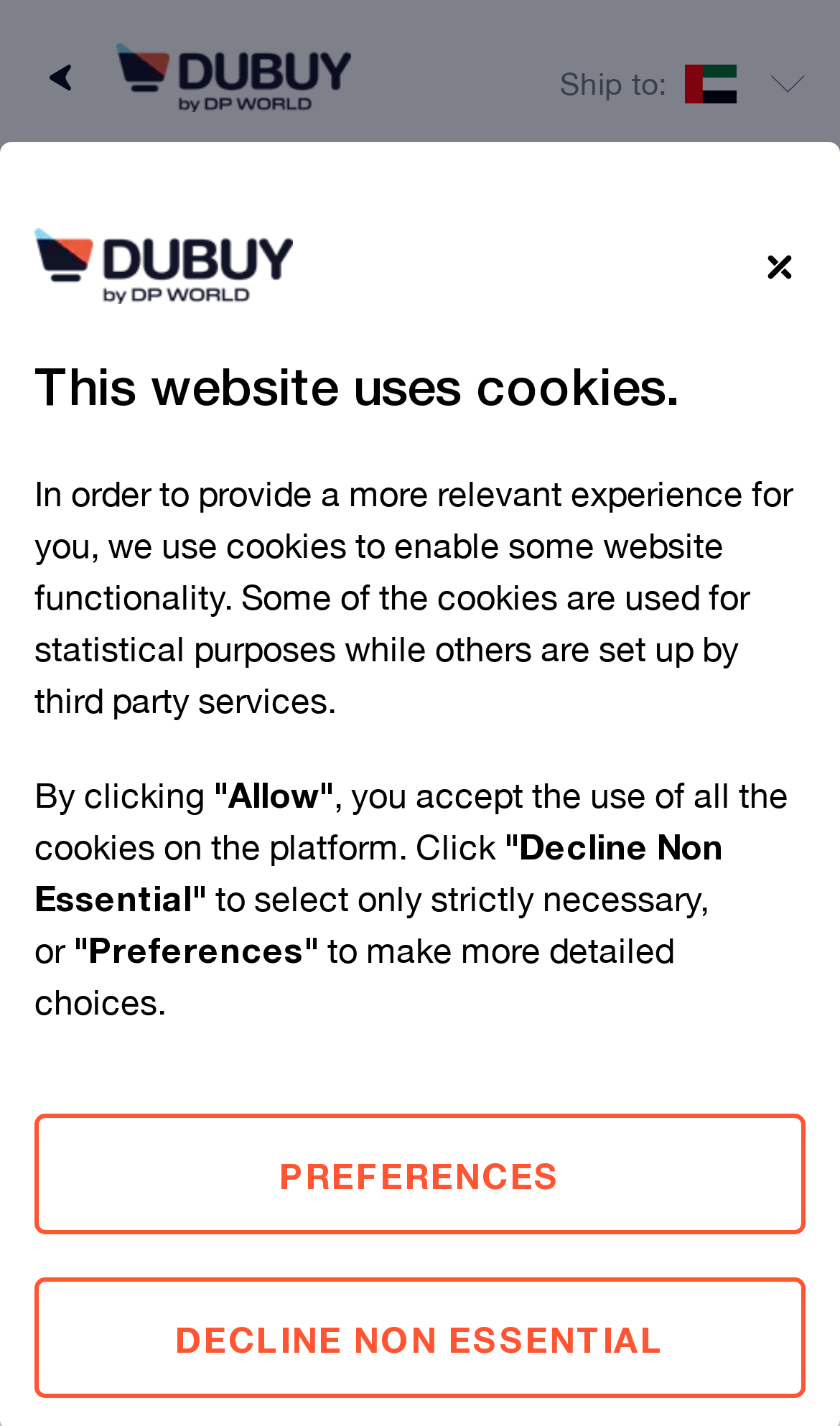Respond with a single word or phrase to the following question: How many items are in the cart?

0